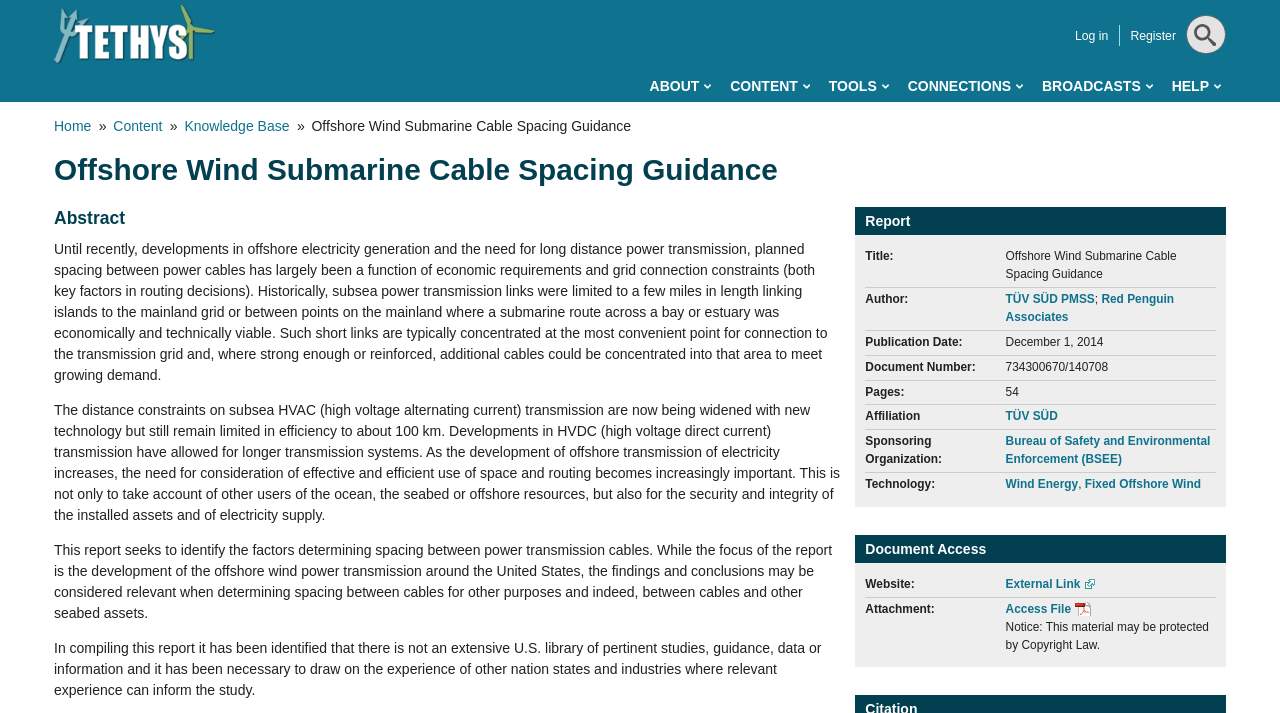Give a succinct answer to this question in a single word or phrase: 
What is the publication date of the report?

December 1, 2014